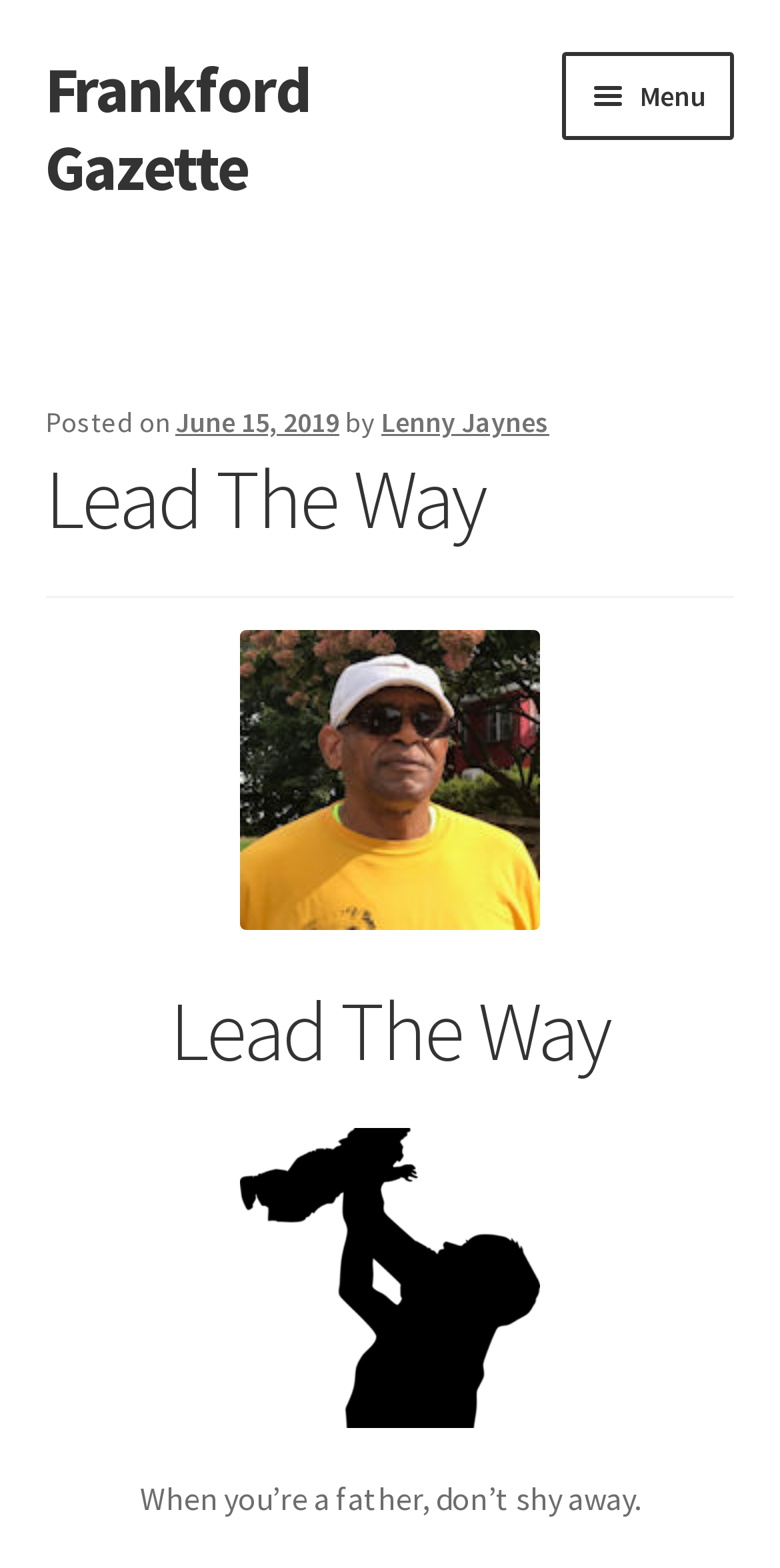What is the purpose of the button at the top right corner?
Give a detailed response to the question by analyzing the screenshot.

I determined the purpose of the button by looking at the button element with the text 'Menu' at coordinates [0.722, 0.033, 0.942, 0.089] and its attribute 'expanded: False' and 'controls: site-navigation'.